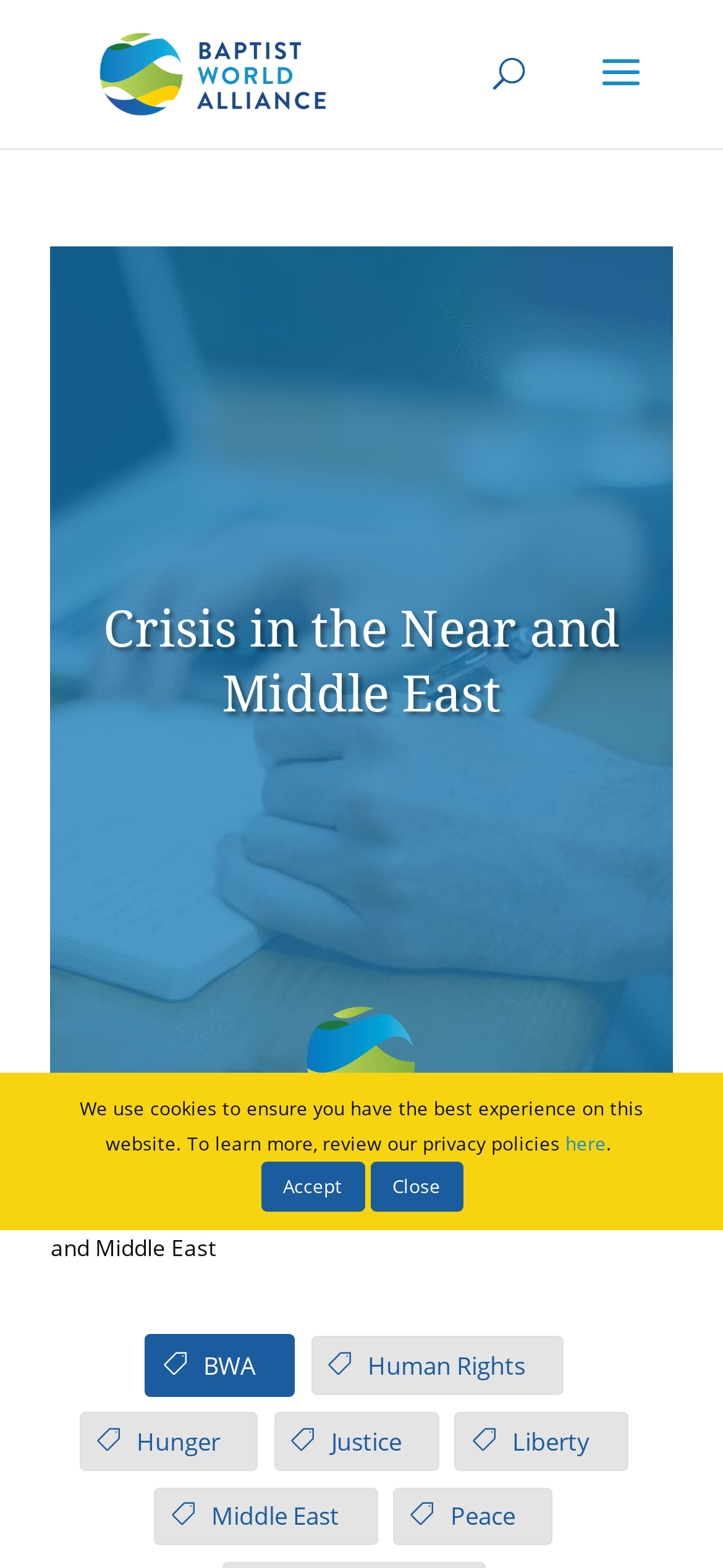Locate the bounding box coordinates of the element's region that should be clicked to carry out the following instruction: "search for something". The coordinates need to be four float numbers between 0 and 1, i.e., [left, top, right, bottom].

[0.5, 0.0, 0.9, 0.001]